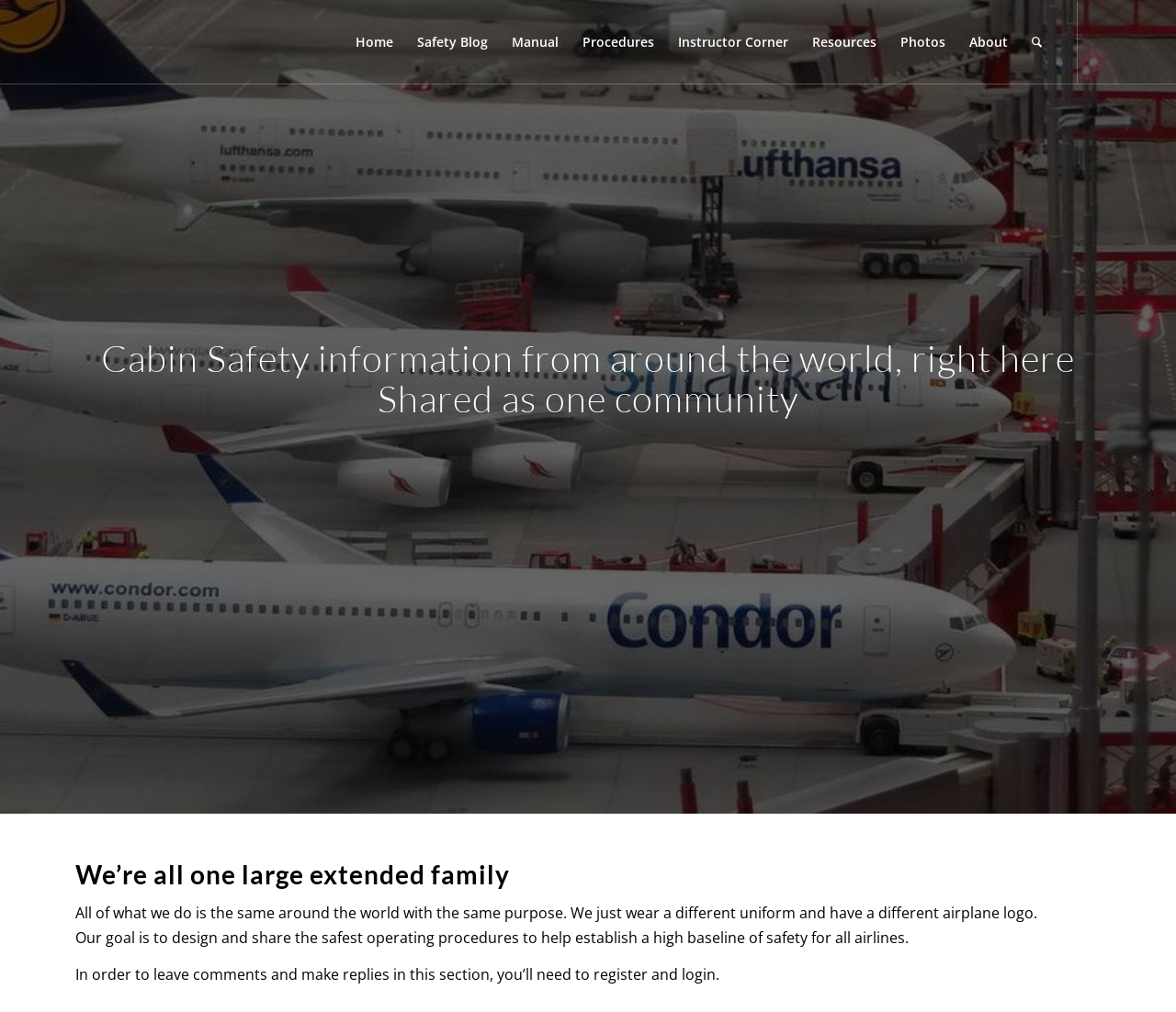Specify the bounding box coordinates for the region that must be clicked to perform the given instruction: "view procedures".

[0.485, 0.001, 0.566, 0.083]